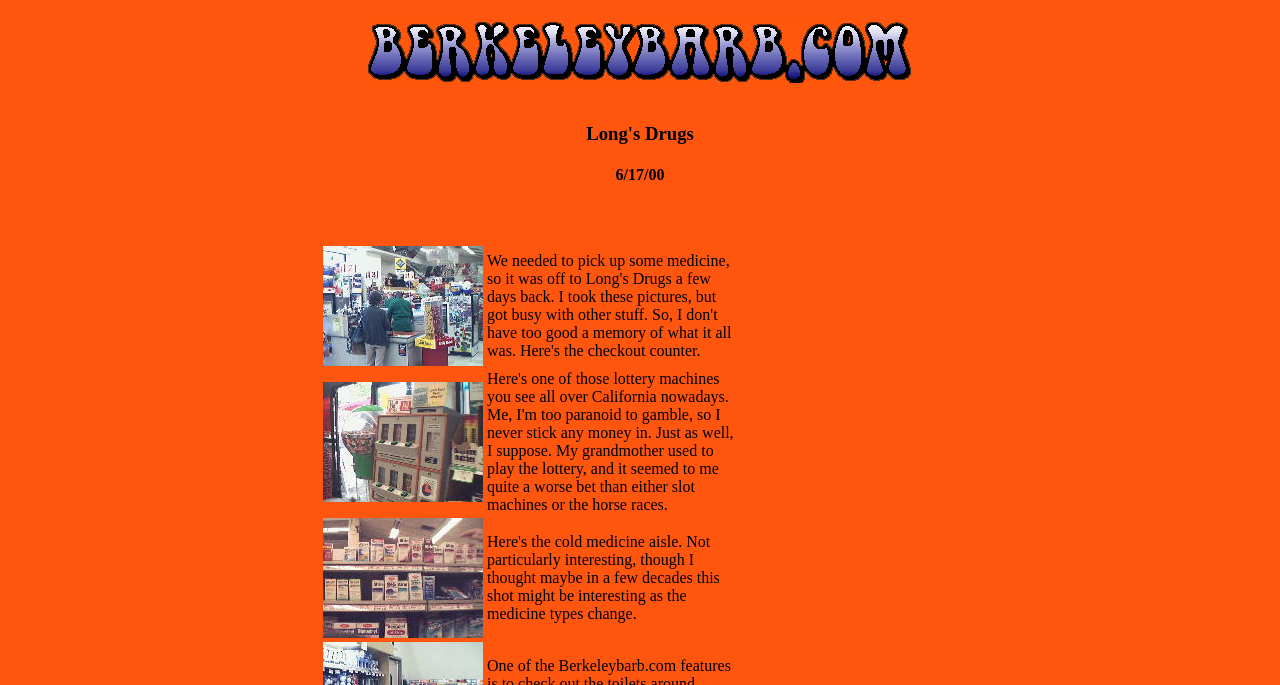Provide a one-word or short-phrase response to the question:
What is the date mentioned on the webpage?

6/17/00